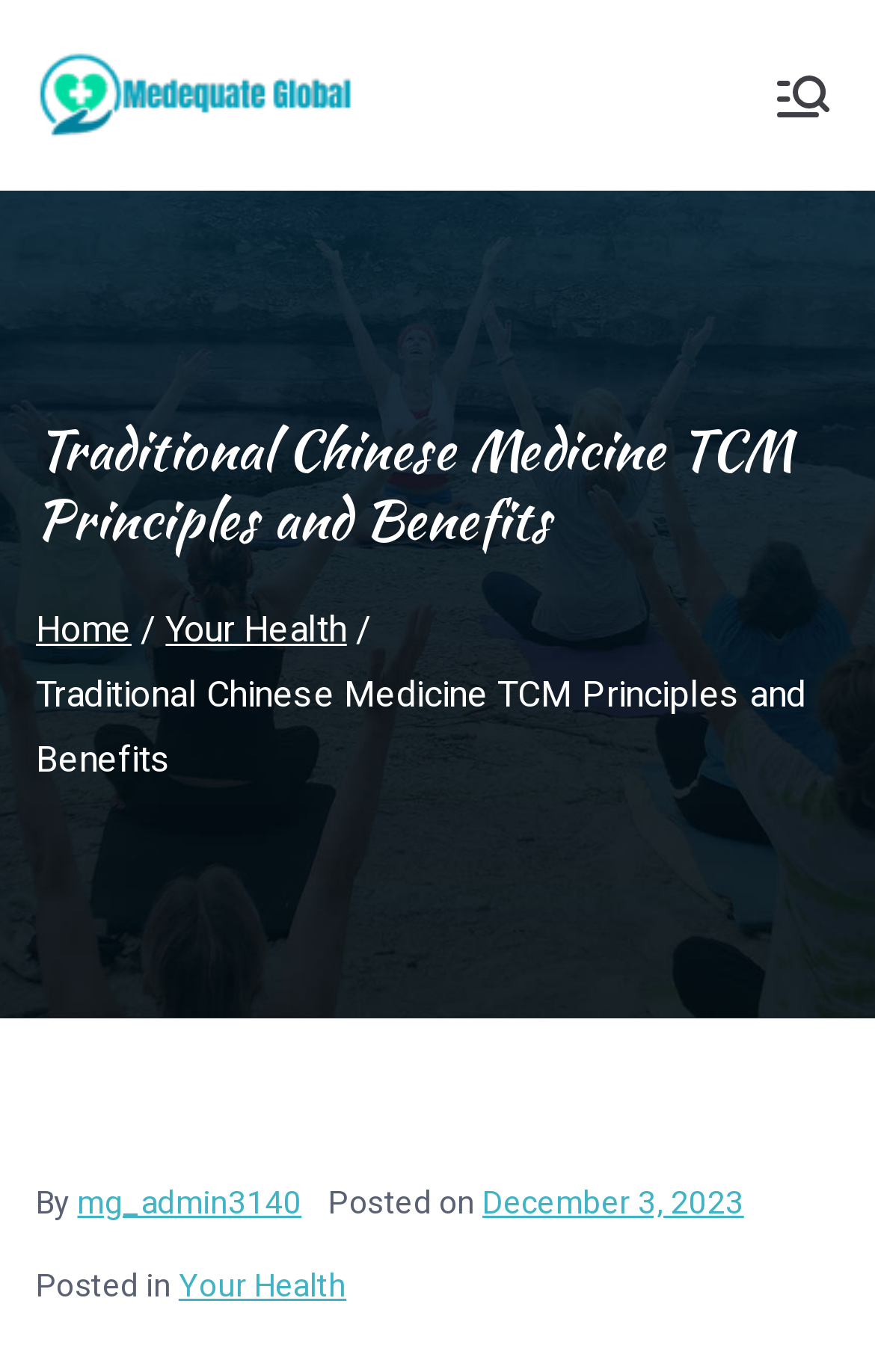What is the primary menu button located at?
Answer the question with a single word or phrase, referring to the image.

Top-right corner